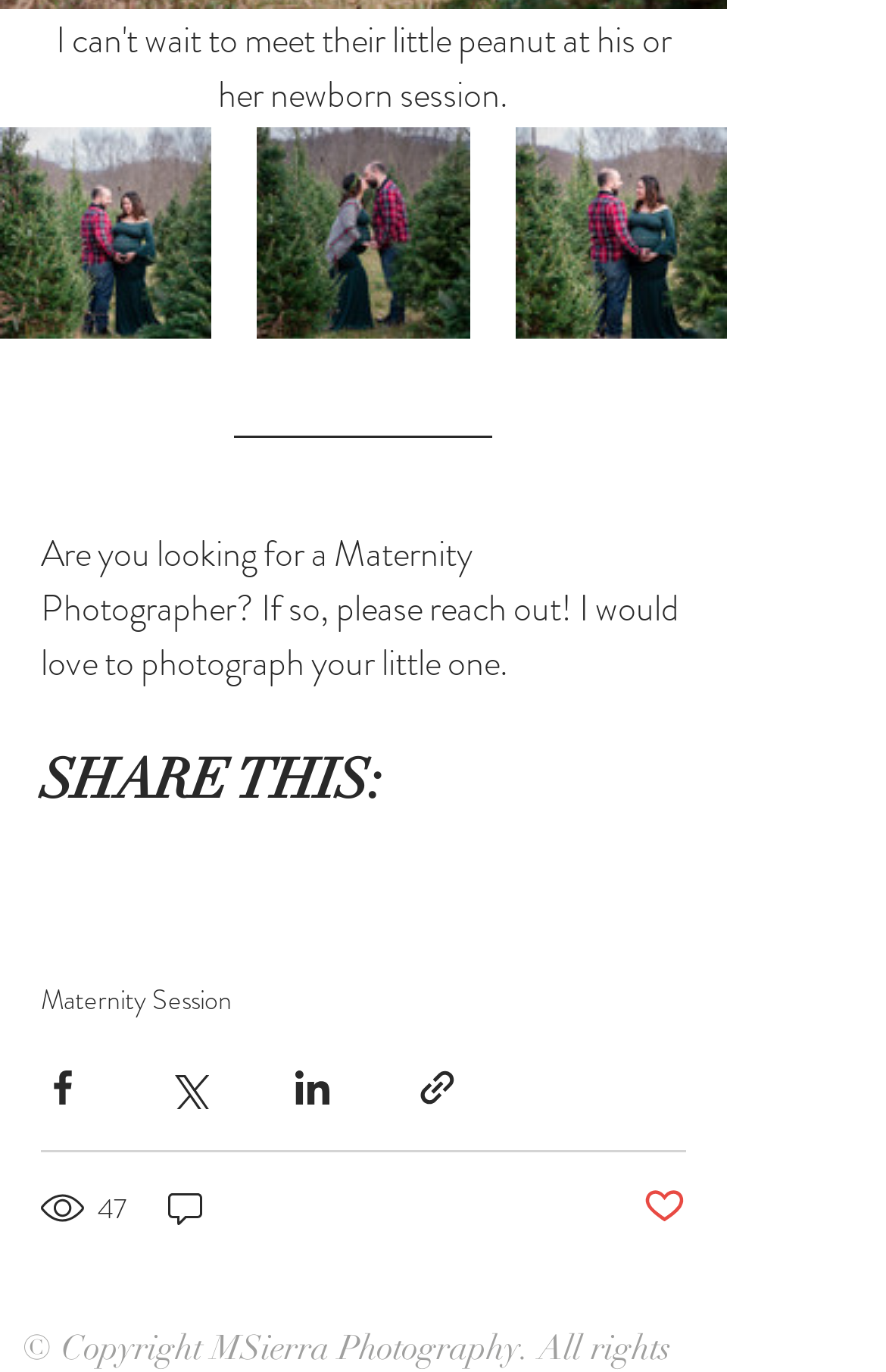Please determine the bounding box coordinates of the element's region to click in order to carry out the following instruction: "Read the photographer's message". The coordinates should be four float numbers between 0 and 1, i.e., [left, top, right, bottom].

[0.046, 0.385, 0.774, 0.502]